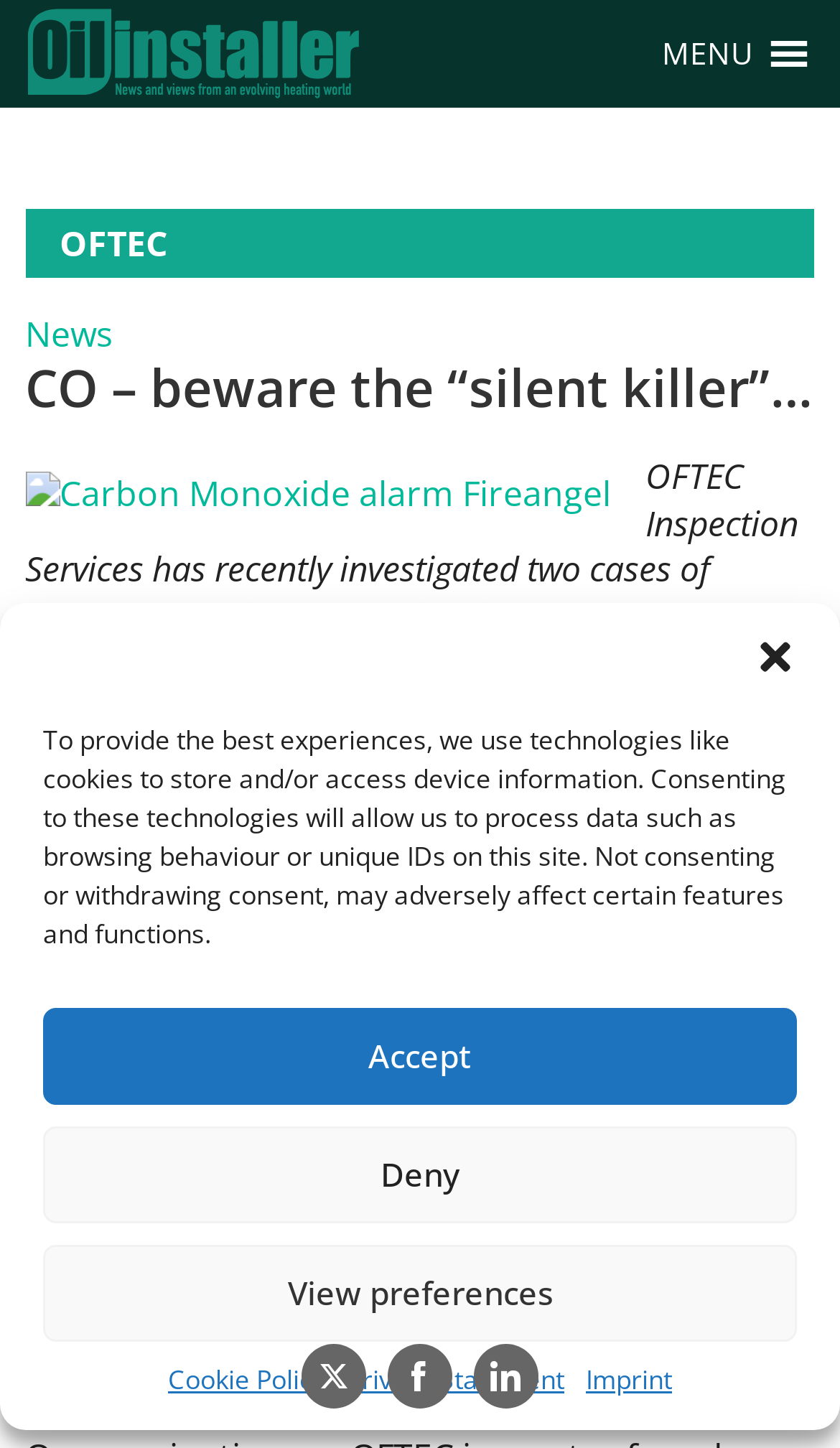Can you specify the bounding box coordinates of the area that needs to be clicked to fulfill the following instruction: "Read more about OFTEC"?

[0.03, 0.151, 0.24, 0.184]